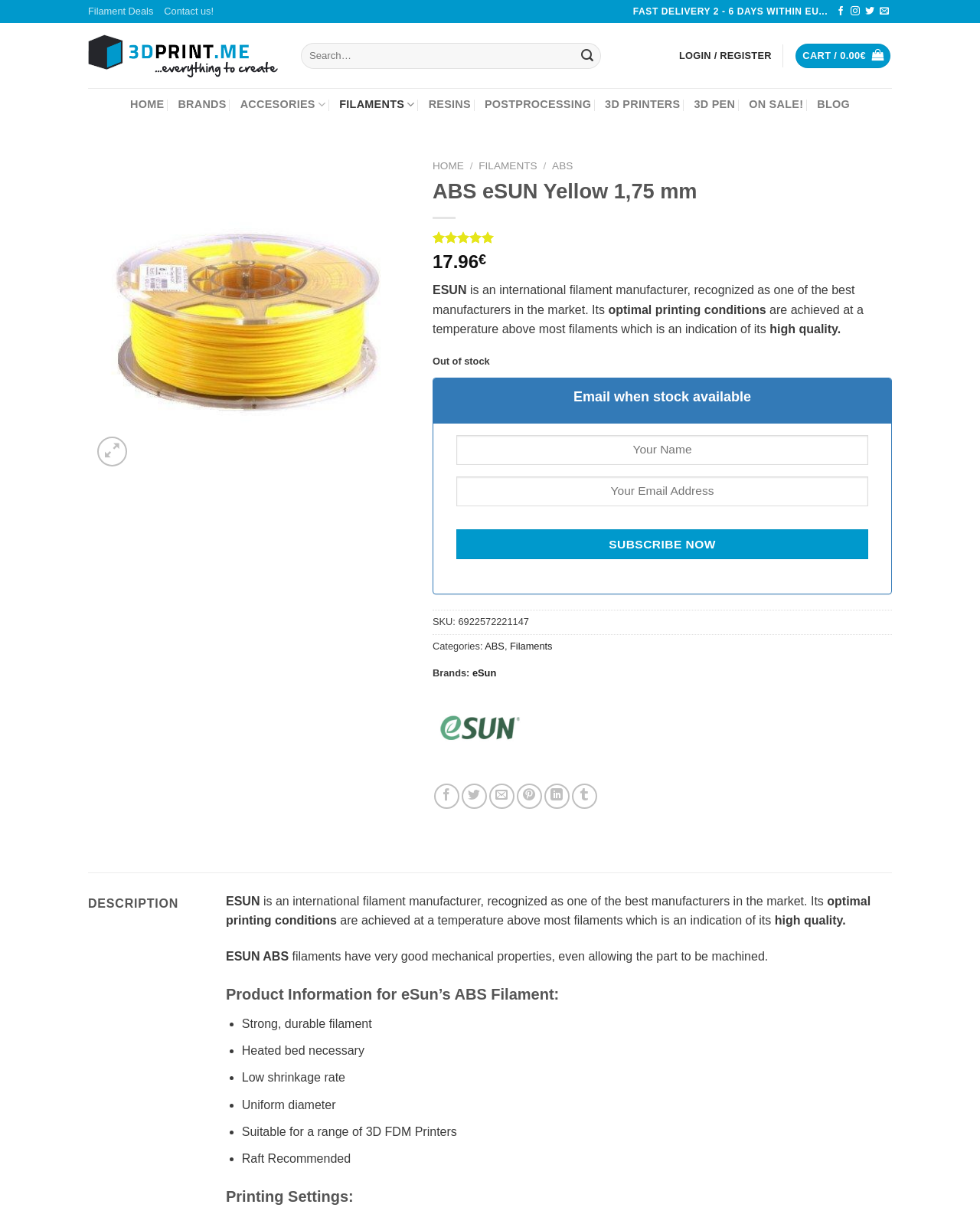What is the purpose of the 'Subscribe Now' button?
Examine the webpage screenshot and provide an in-depth answer to the question.

I found the 'Subscribe Now' button next to the 'Email when stock available' heading, which suggests that clicking the button will allow users to receive a notification when the filament is back in stock.